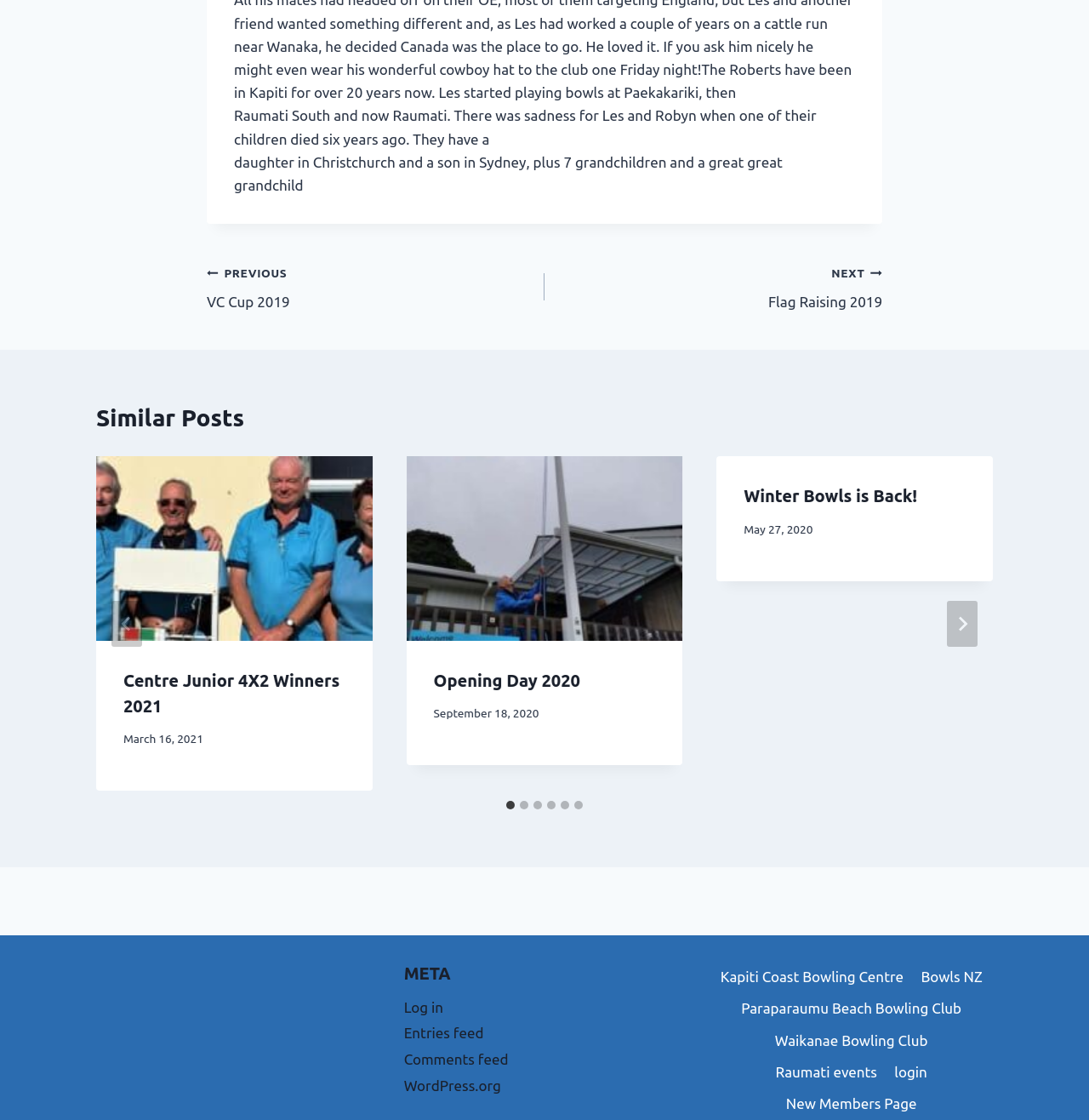Indicate the bounding box coordinates of the element that must be clicked to execute the instruction: "Go to the 'NEXT Flag Raising 2019' page". The coordinates should be given as four float numbers between 0 and 1, i.e., [left, top, right, bottom].

[0.5, 0.232, 0.81, 0.28]